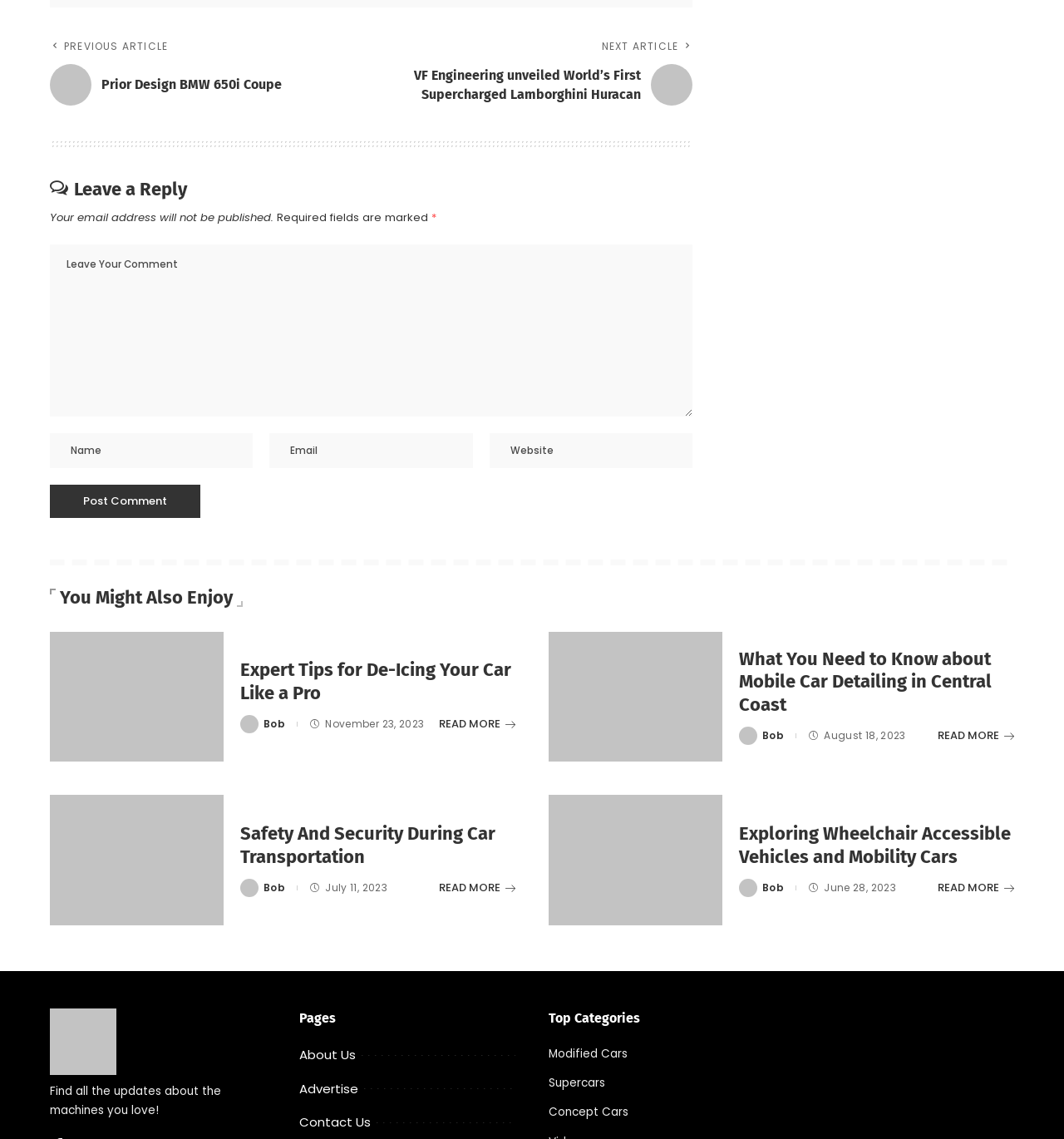What type of articles are featured on this webpage?
Please provide a full and detailed response to the question.

The webpage features several article headings and links, such as 'Expert Tips for De-Icing Your Car Like a Pro', 'What You Need to Know about Mobile Car Detailing in Central Coast', and 'Exploring Wheelchair Accessible Vehicles and Mobility Cars'. These headings suggest that the webpage features articles related to cars, car maintenance, and car technology.